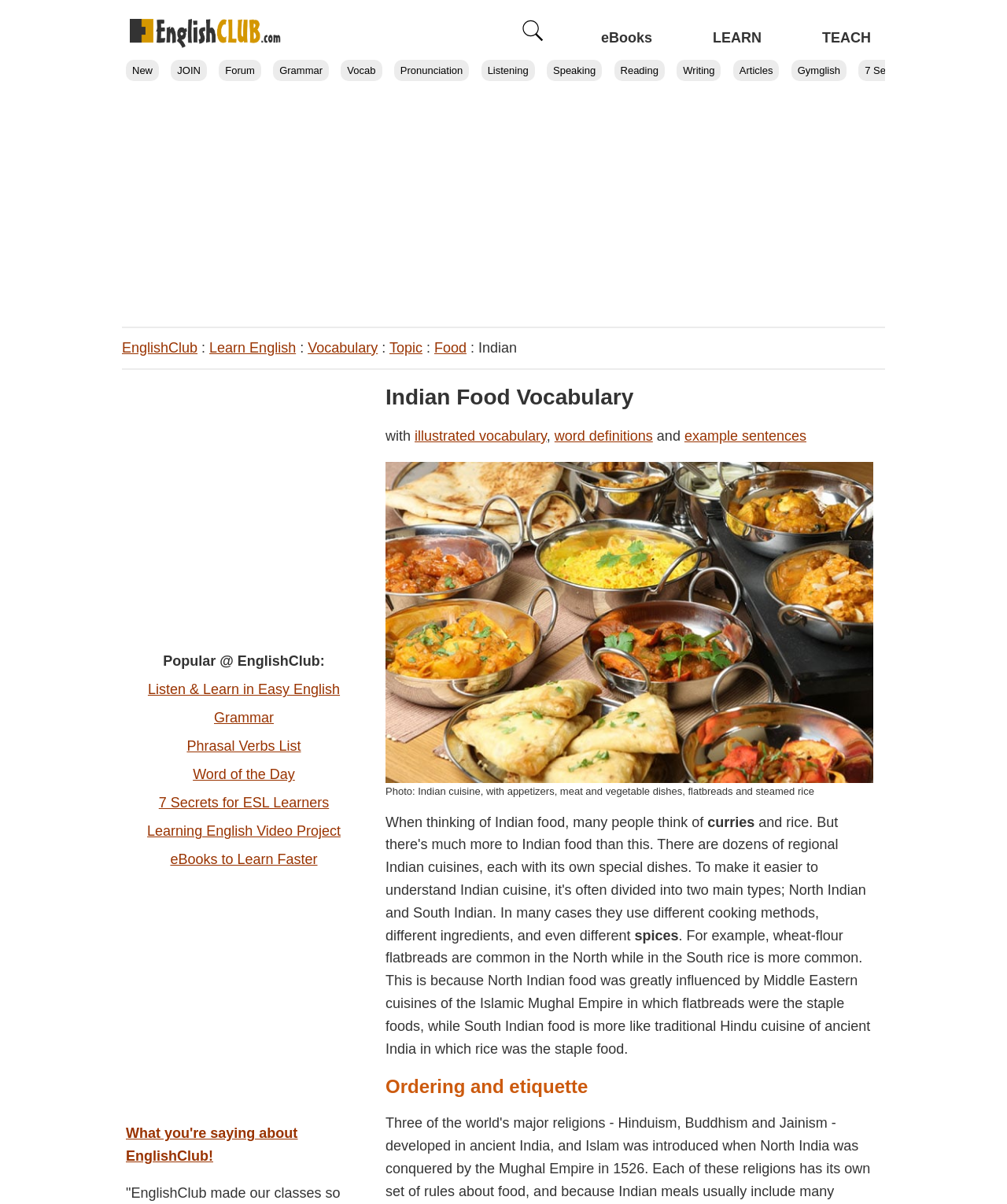Locate the bounding box coordinates of the UI element described by: "Articles". The bounding box coordinates should consist of four float numbers between 0 and 1, i.e., [left, top, right, bottom].

[0.728, 0.05, 0.774, 0.067]